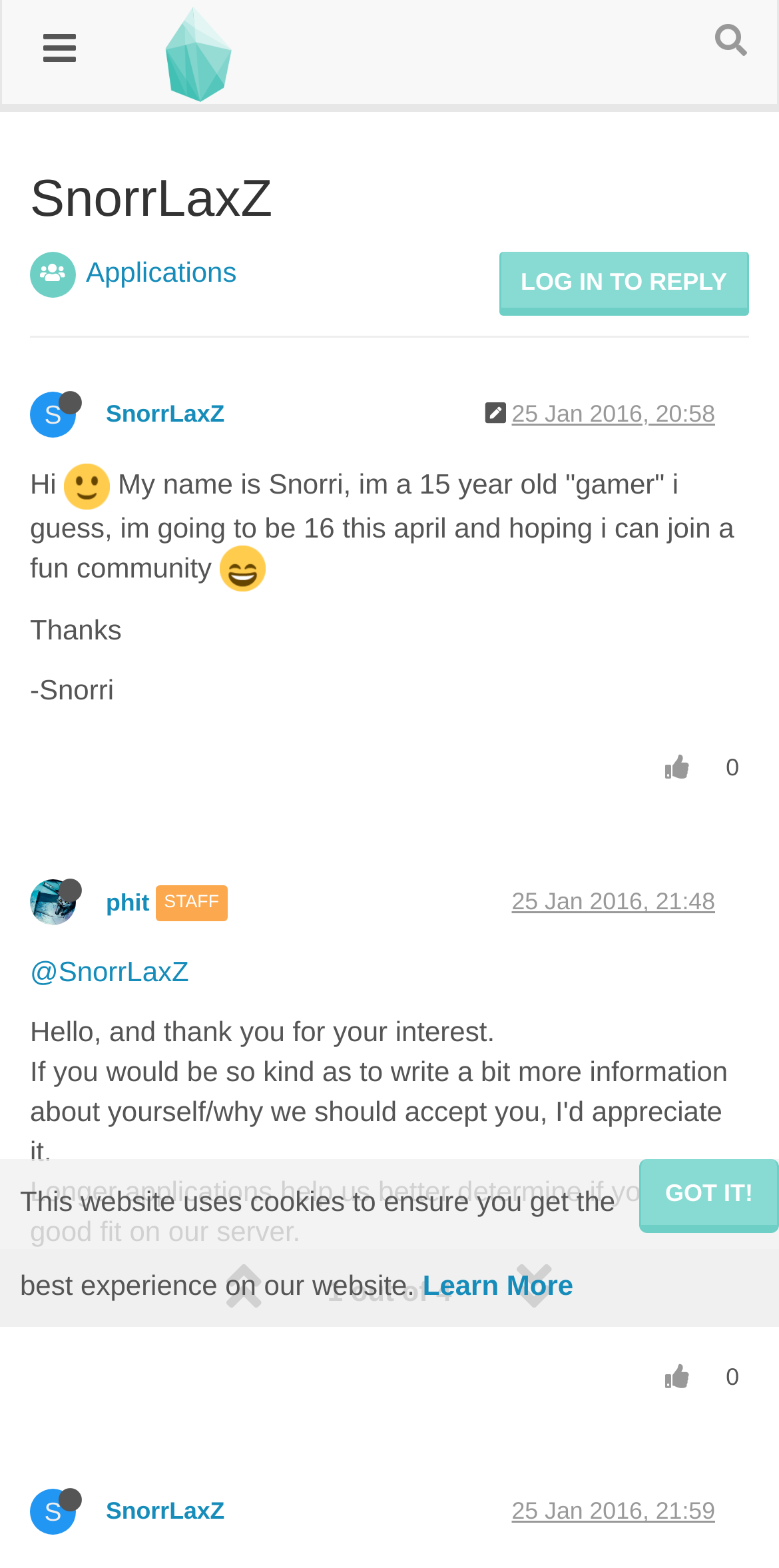What is the logo of the website?
Please use the visual content to give a single word or phrase answer.

Stonebound Logo